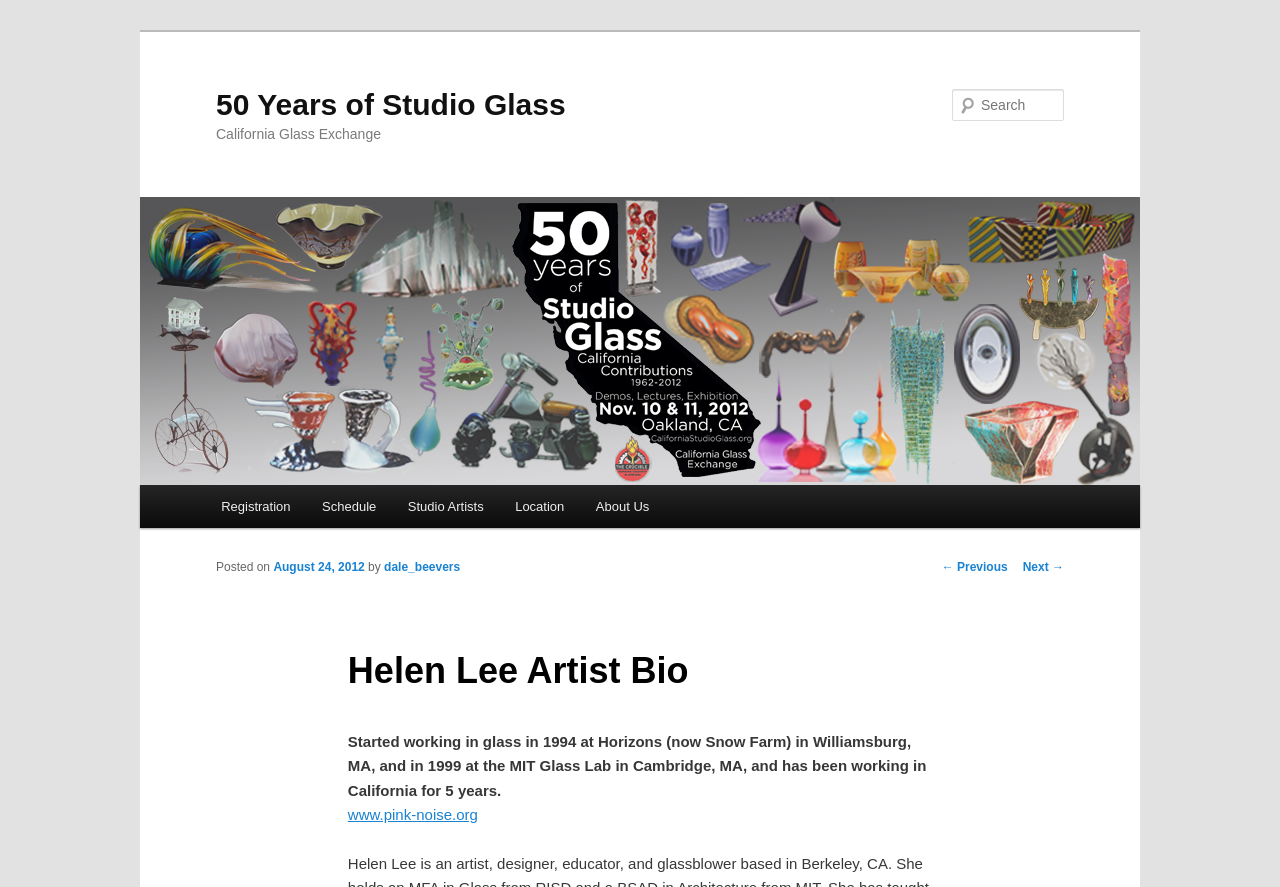Bounding box coordinates should be provided in the format (top-left x, top-left y, bottom-right x, bottom-right y) with all values between 0 and 1. Identify the bounding box for this UI element: Registration

[0.16, 0.547, 0.239, 0.595]